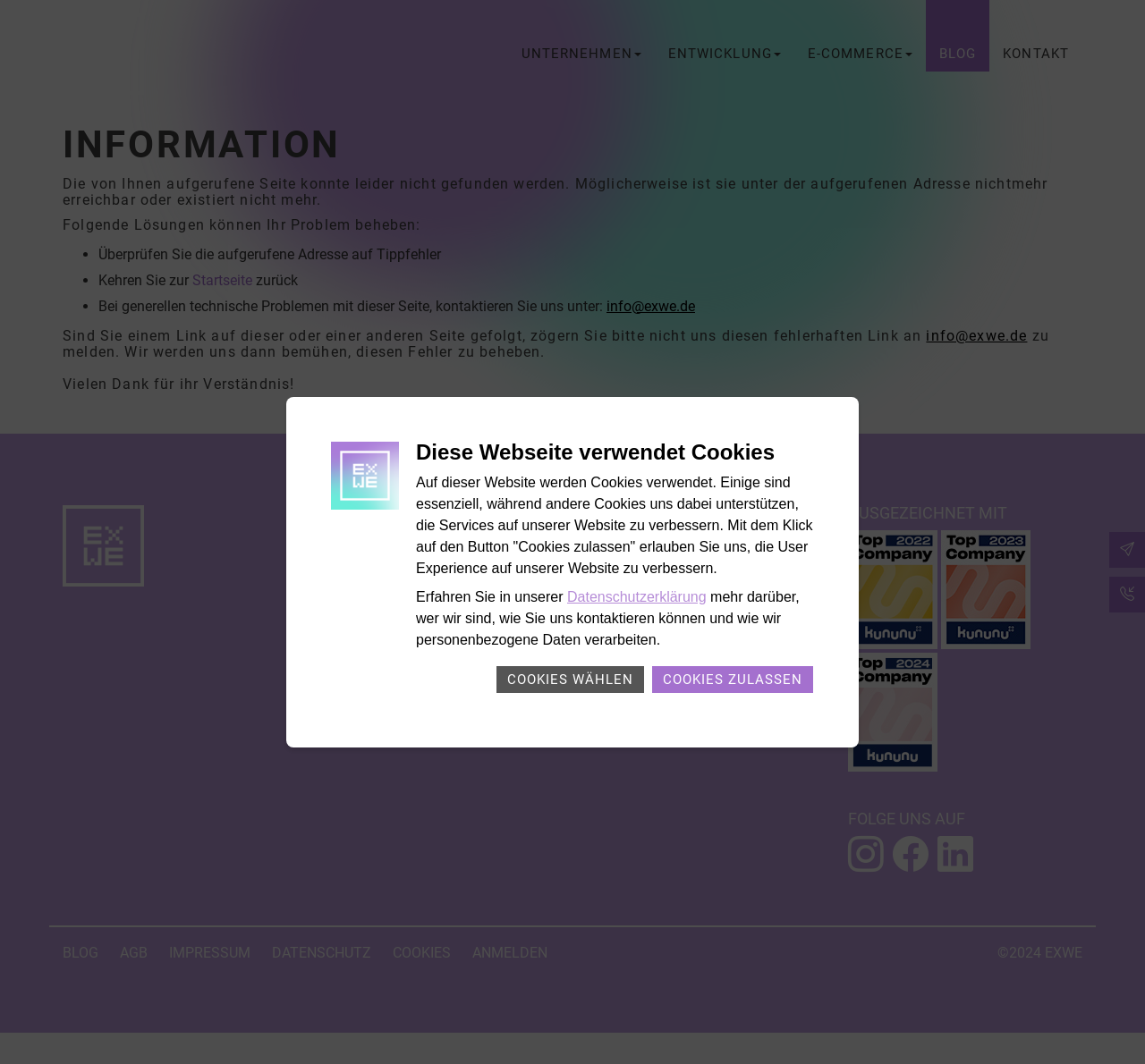Respond to the question below with a single word or phrase:
What is the error message displayed on the webpage?

Page not found